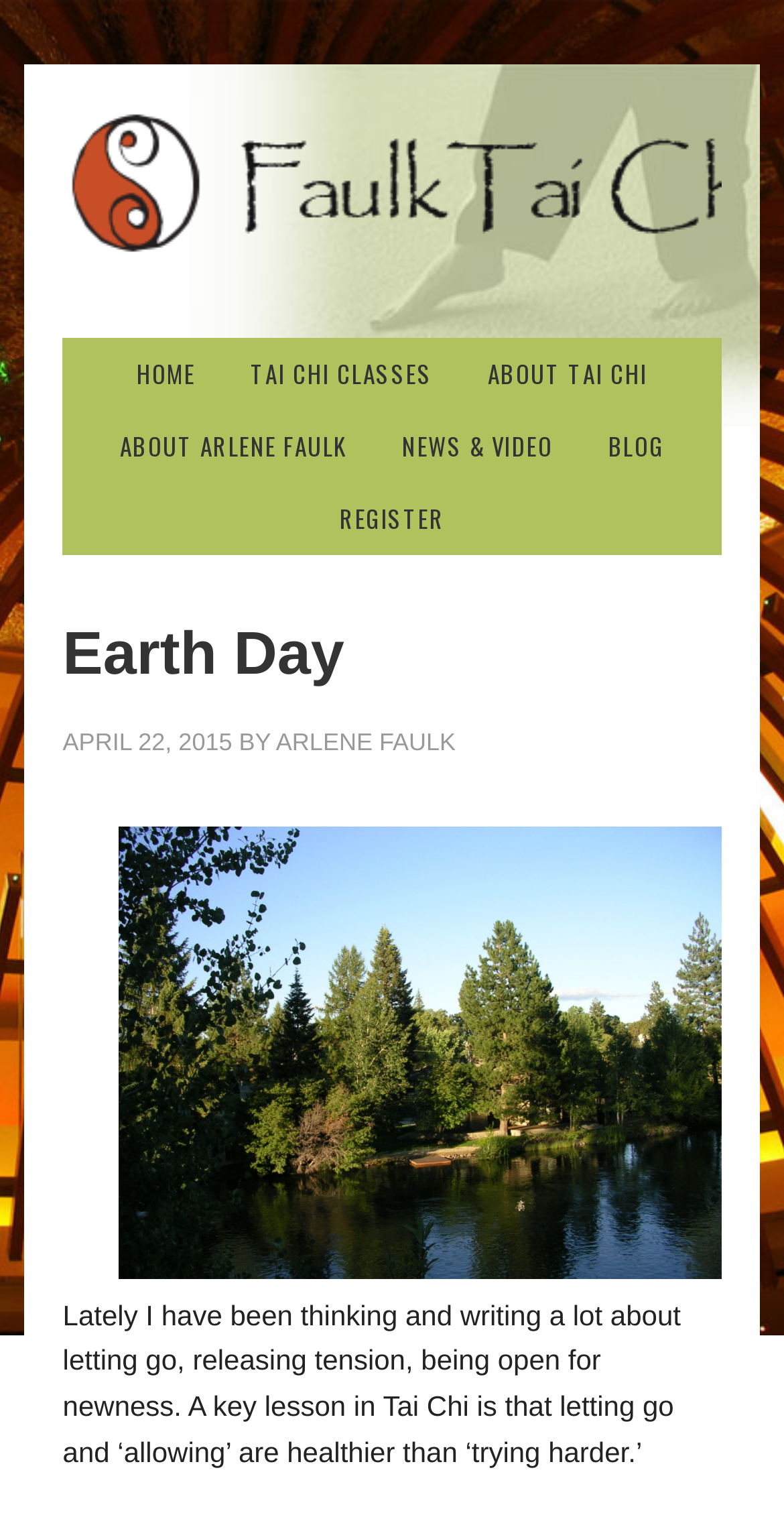Find the bounding box coordinates for the area you need to click to carry out the instruction: "read about earth day". The coordinates should be four float numbers between 0 and 1, indicated as [left, top, right, bottom].

[0.08, 0.411, 0.439, 0.455]